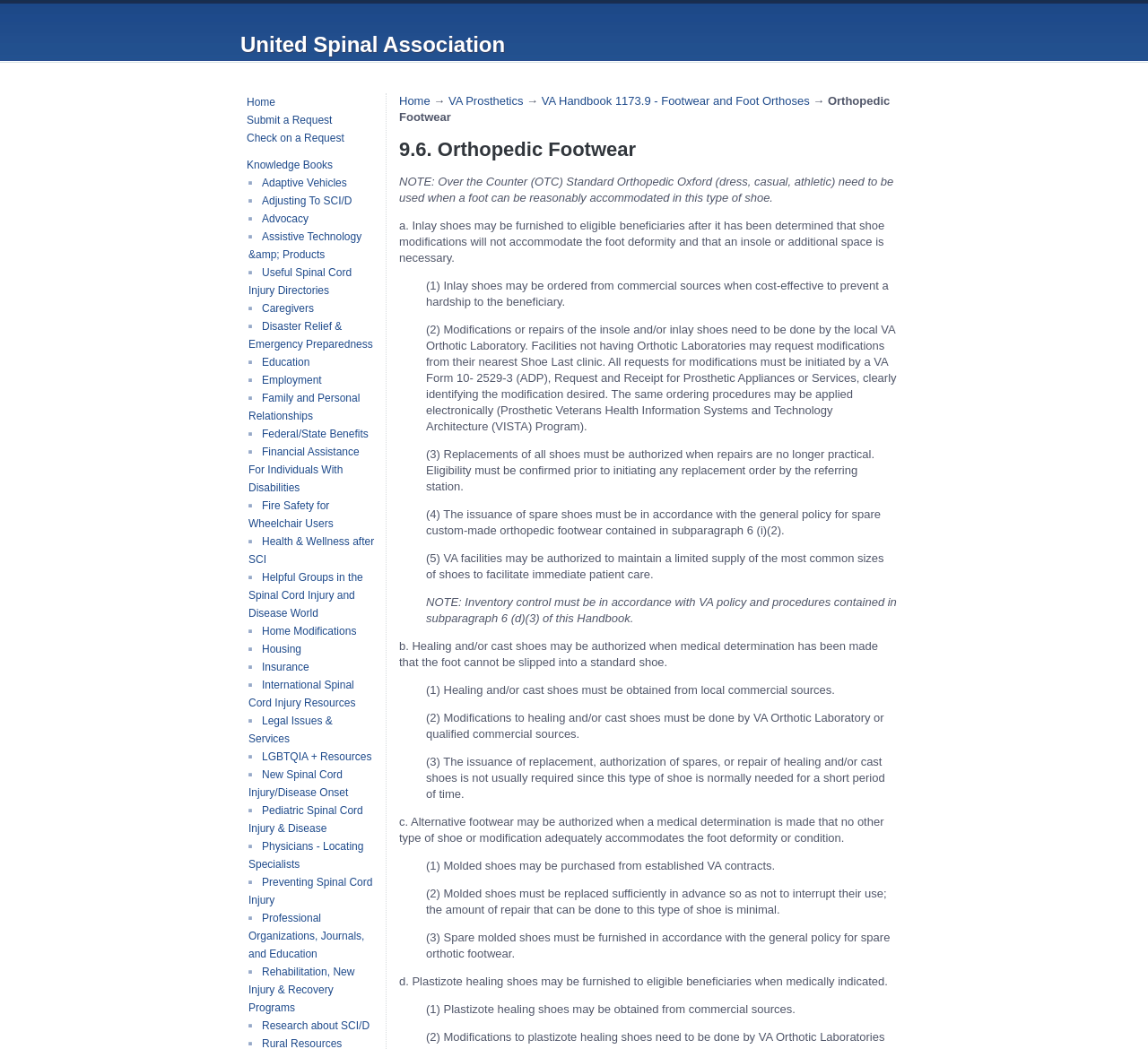Could you locate the bounding box coordinates for the section that should be clicked to accomplish this task: "Click on 'Submit a Request'".

[0.207, 0.109, 0.289, 0.126]